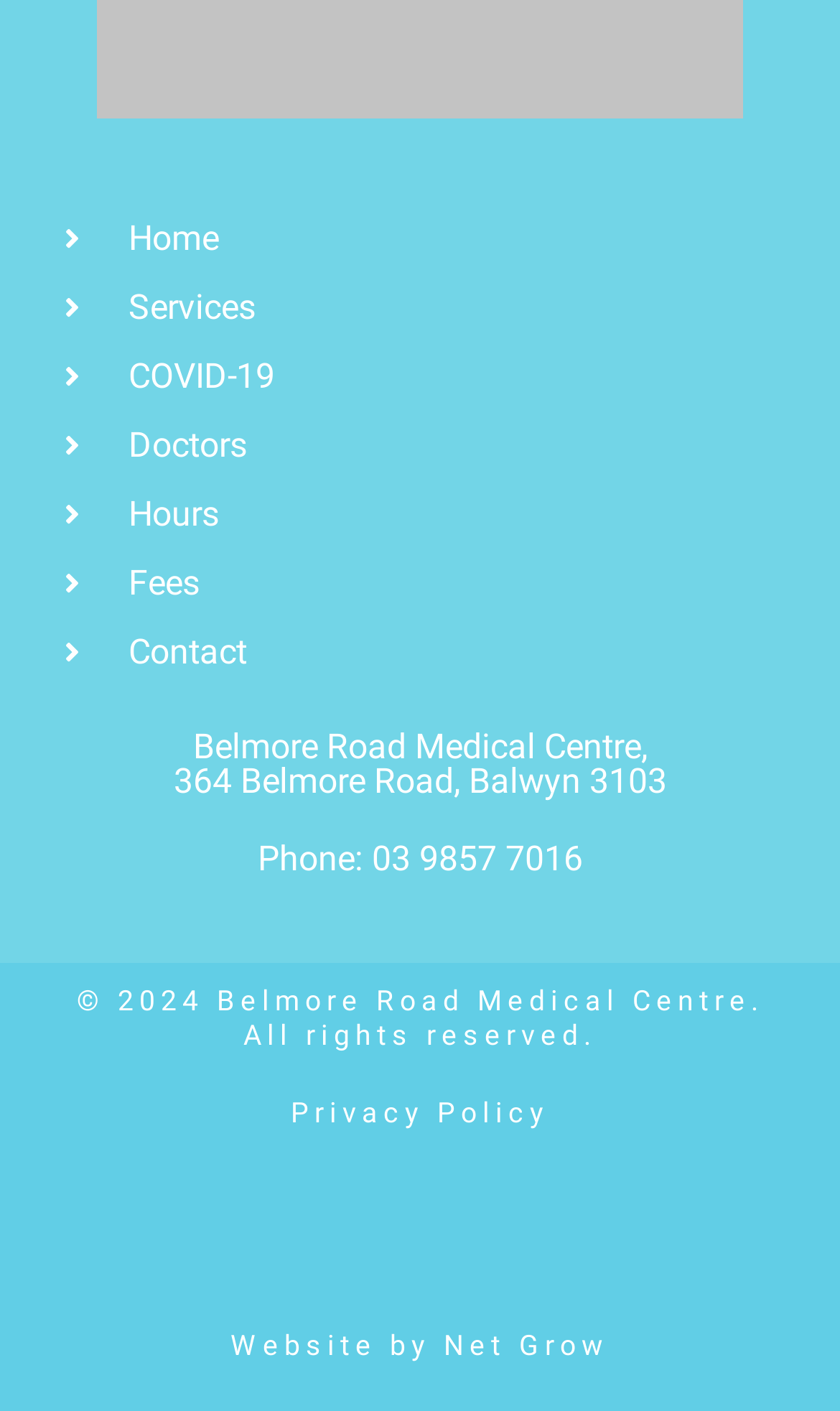Locate the bounding box coordinates of the UI element described by: "COVID-19". The bounding box coordinates should consist of four float numbers between 0 and 1, i.e., [left, top, right, bottom].

[0.077, 0.243, 0.923, 0.291]